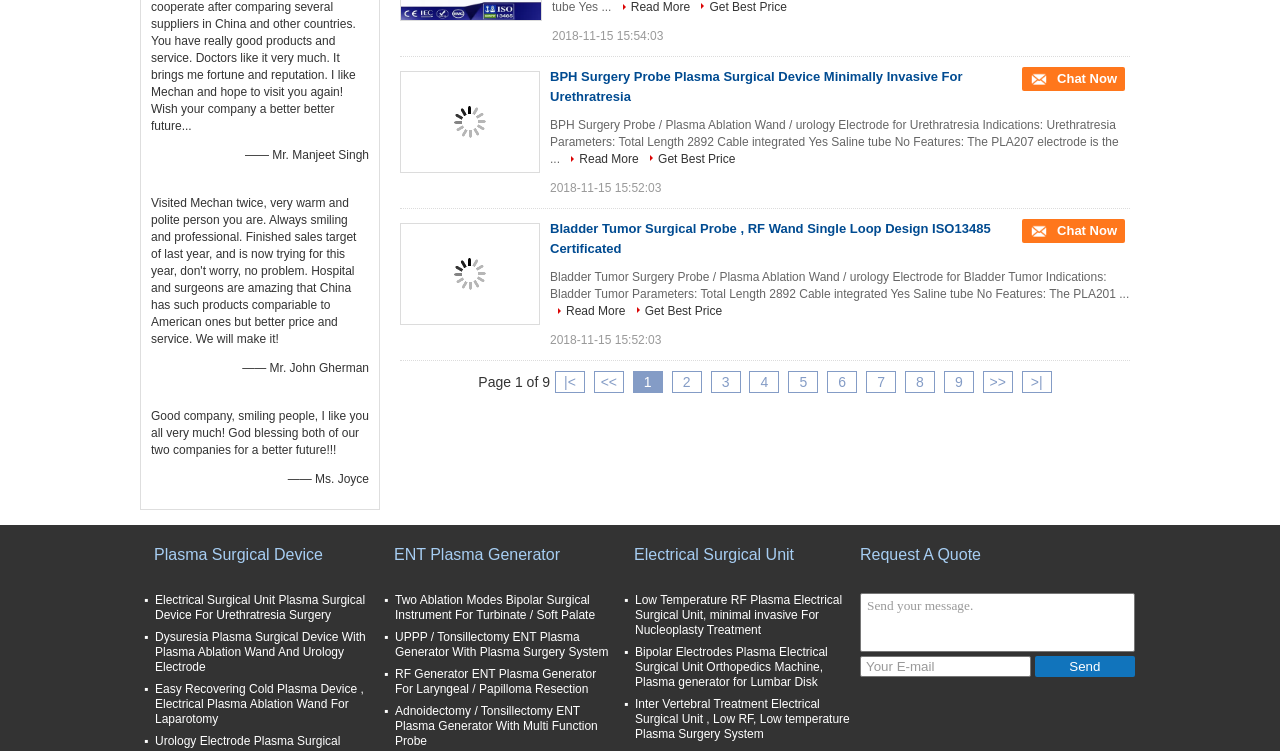Using the description: "Electrical Surgical Unit", determine the UI element's bounding box coordinates. Ensure the coordinates are in the format of four float numbers between 0 and 1, i.e., [left, top, right, bottom].

[0.495, 0.726, 0.62, 0.779]